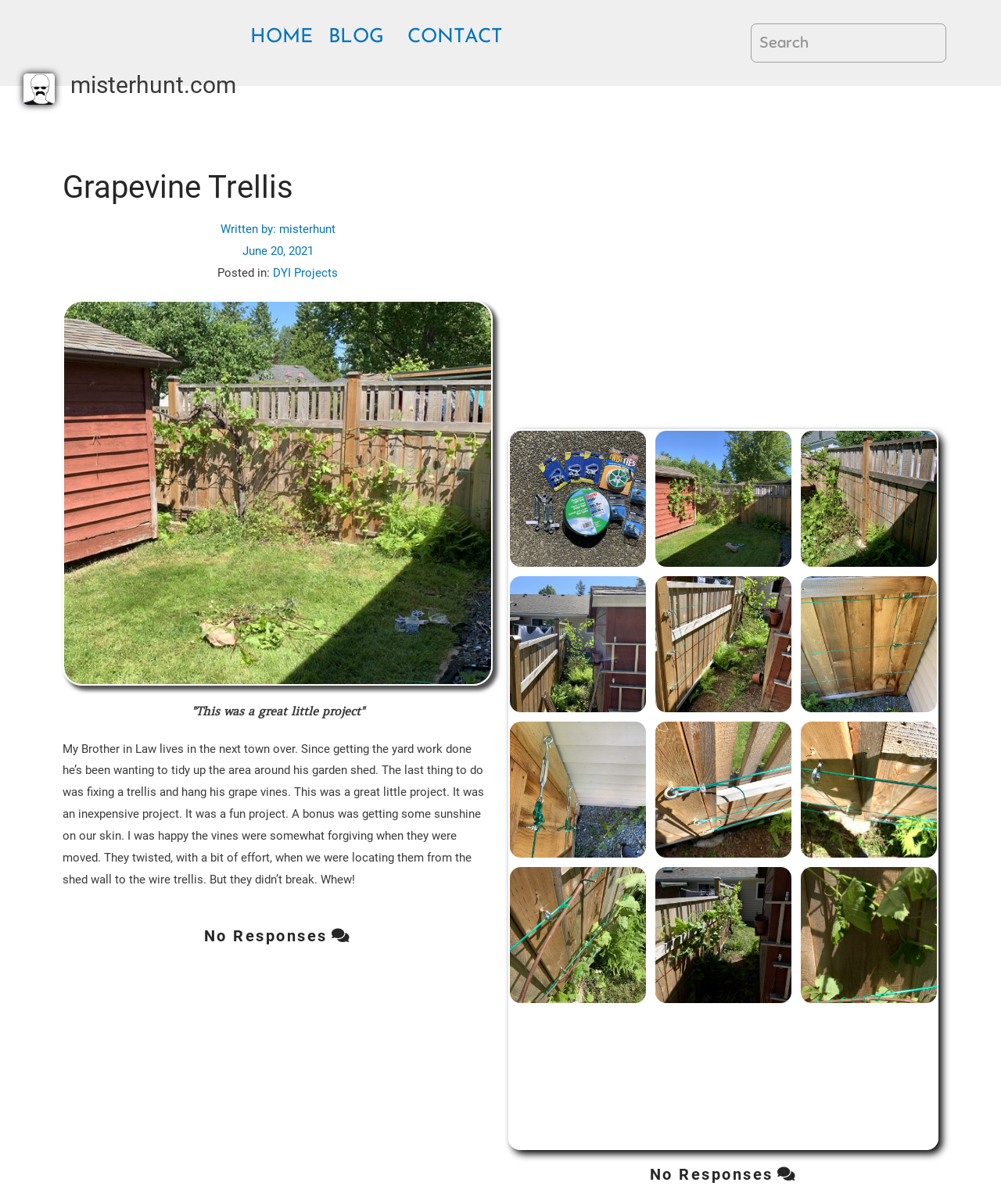Please specify the bounding box coordinates of the region to click in order to perform the following instruction: "Submit a comment".

None